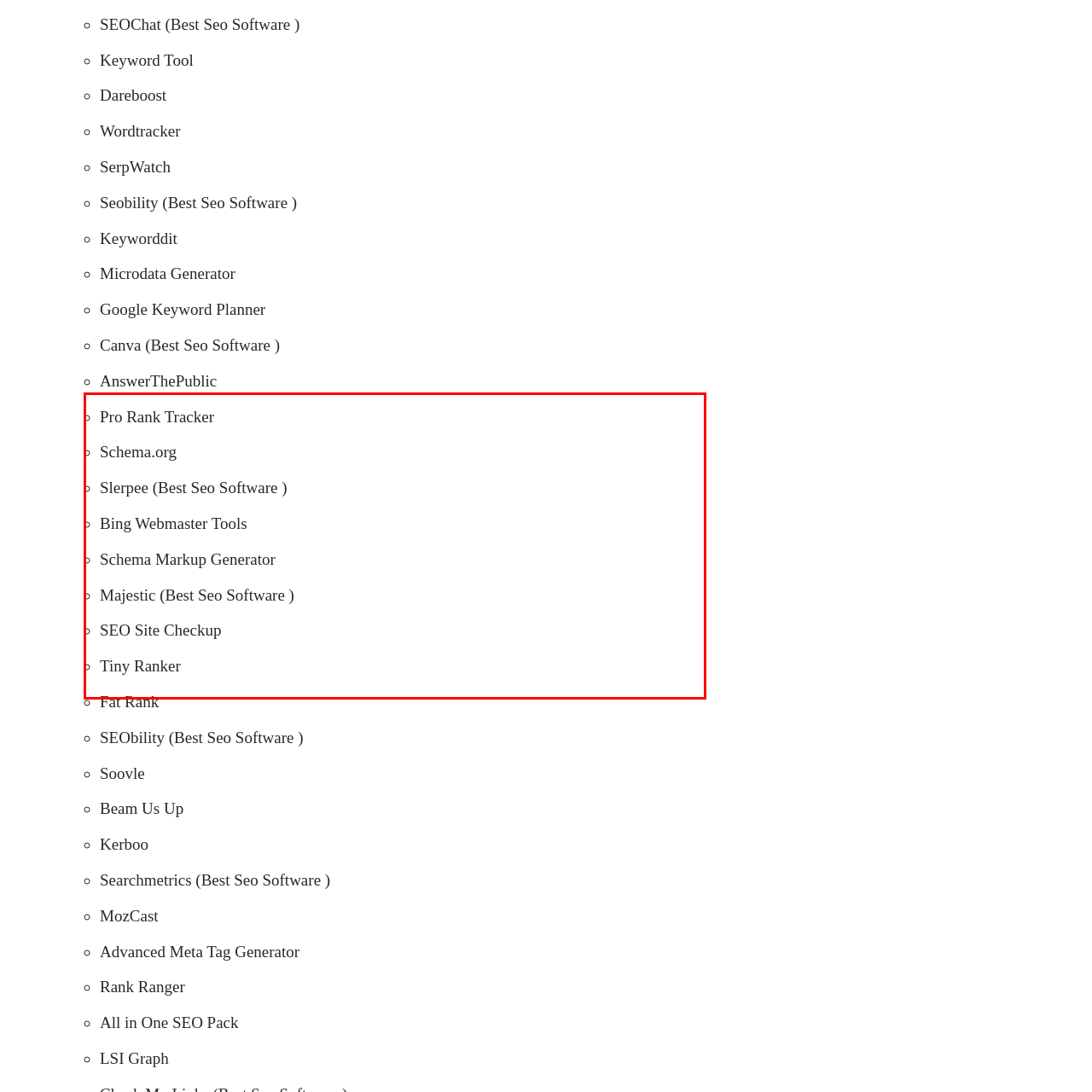Analyze the content inside the red-marked area, What type of data updates does Ahrefs provide? Answer using only one word or a concise phrase.

real-time